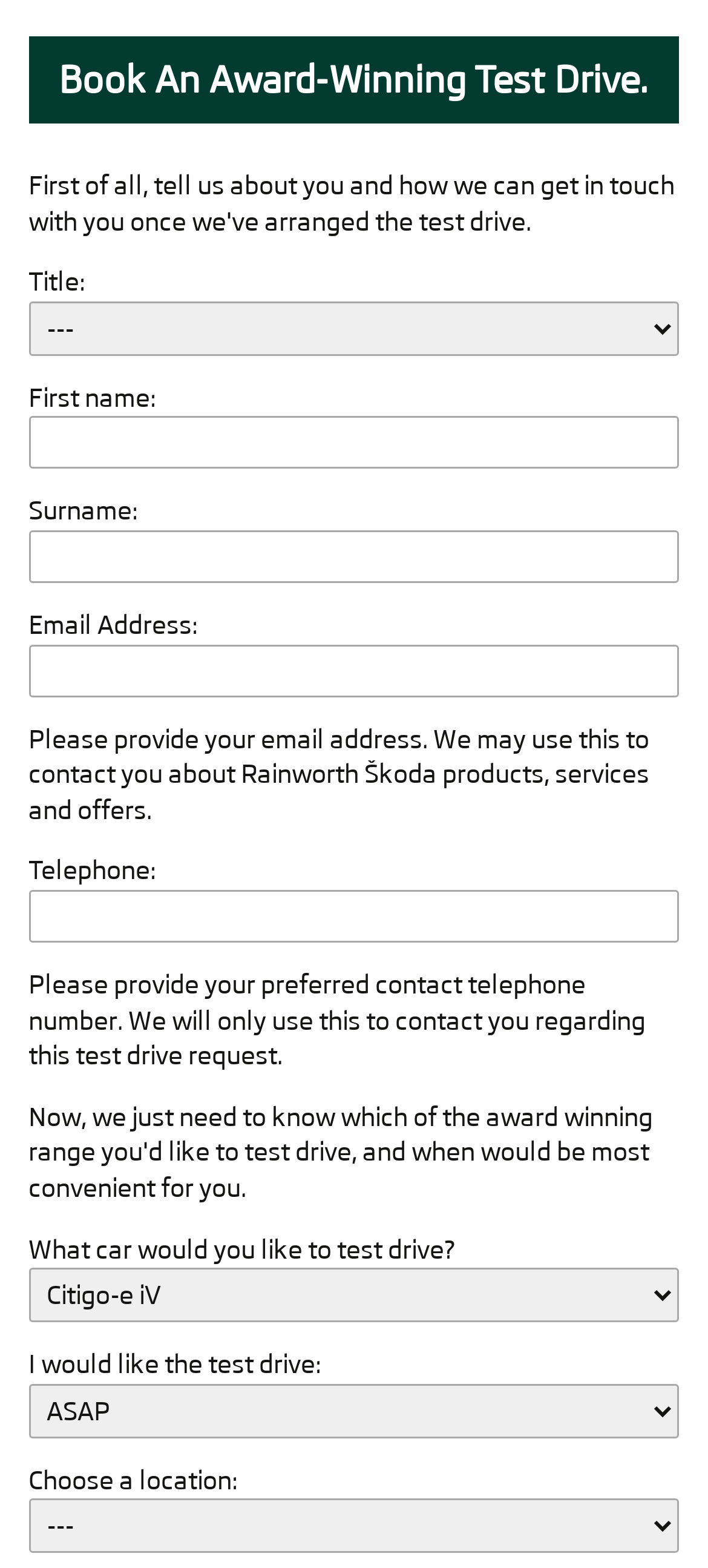Summarize the contents and layout of the webpage in detail.

The webpage is a test drive booking form for Rainworth Škoda, a car retailer in Nottinghamshire and Yorkshire. At the top, there is a heading that reads "Book An Award-Winning Test Drive." Below the heading, there is a section to input personal information, including title, first name, surname, email address, and telephone number. Each input field has a corresponding label, and some fields have additional explanatory text, such as a note about how the email address and telephone number will be used.

Further down the page, there are three dropdown menus. The first asks what car the user would like to test drive, the second asks when they would like the test drive, and the third asks the user to choose a location. Each dropdown menu has a label above it, and they are positioned in a vertical column, one below the other.